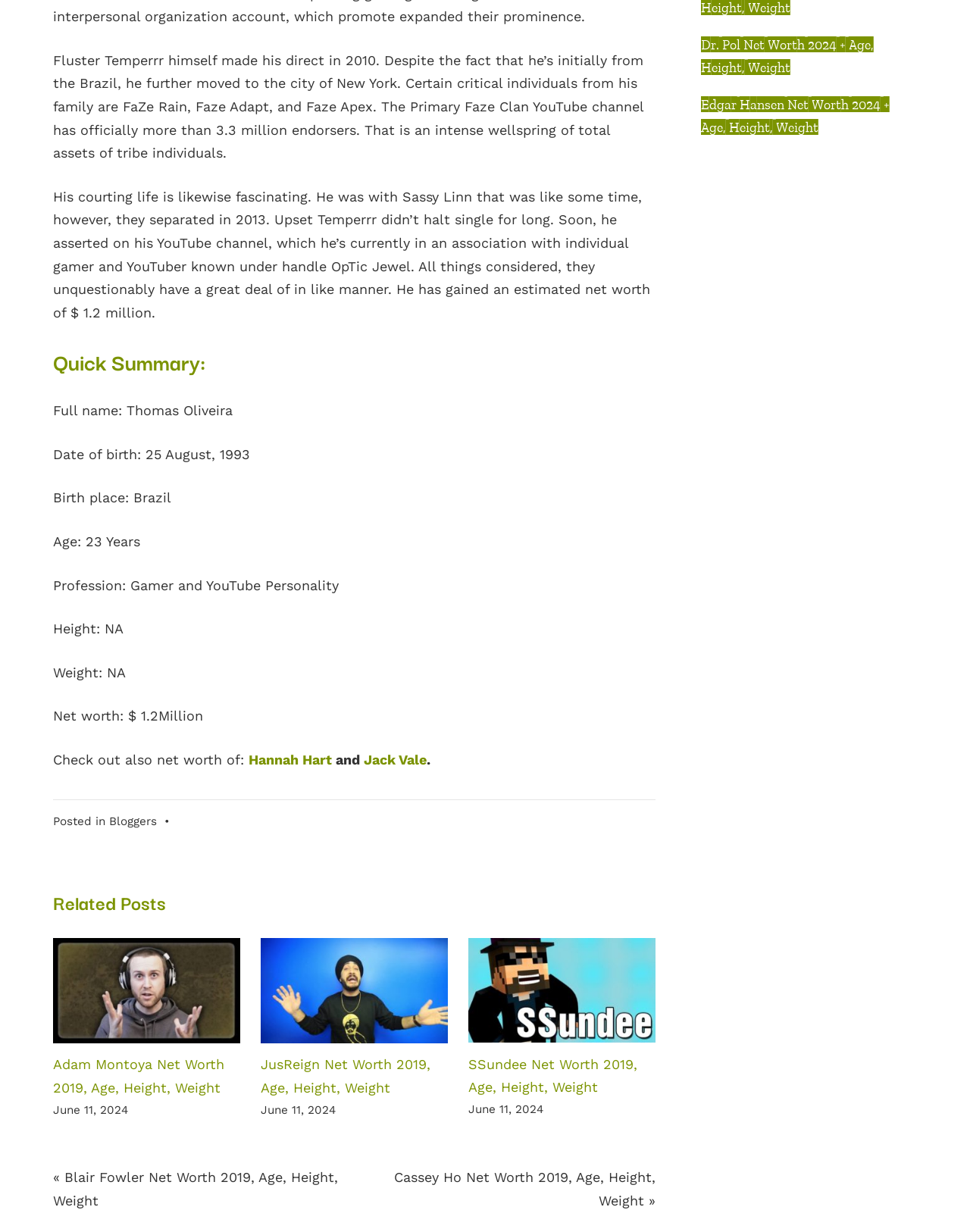Carefully examine the image and provide an in-depth answer to the question: Where was Fluster Temperrr born?

The webpage provides a brief summary of Fluster Temperrr's life, including his birthplace, which is mentioned as 'Brazil'.